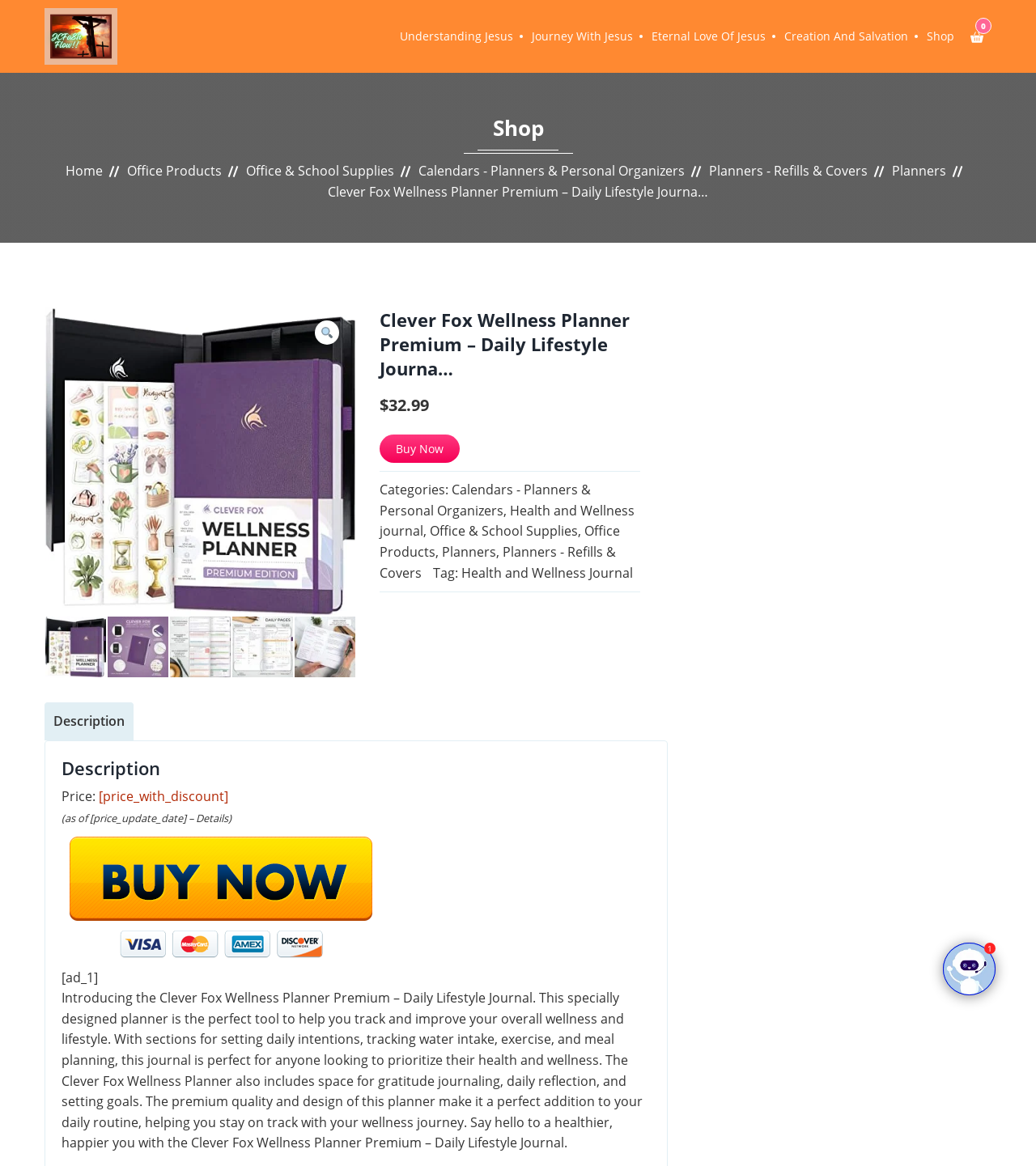Please identify the bounding box coordinates of the clickable region that I should interact with to perform the following instruction: "Click the 'Calendars - Planners & Personal Organizers' link". The coordinates should be expressed as four float numbers between 0 and 1, i.e., [left, top, right, bottom].

[0.404, 0.139, 0.661, 0.154]